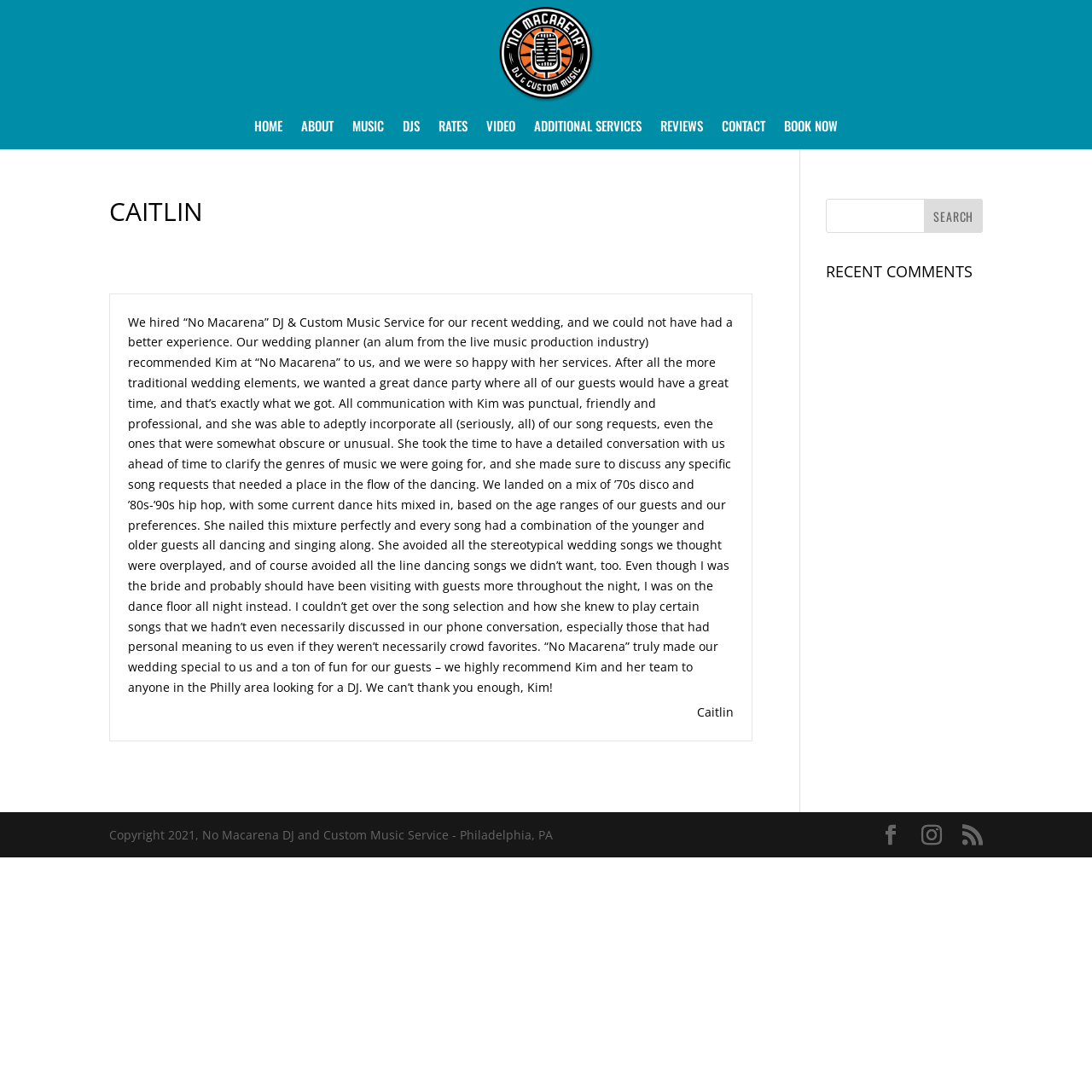Pinpoint the bounding box coordinates of the element that must be clicked to accomplish the following instruction: "Check the REVIEWS". The coordinates should be in the format of four float numbers between 0 and 1, i.e., [left, top, right, bottom].

[0.605, 0.109, 0.644, 0.126]